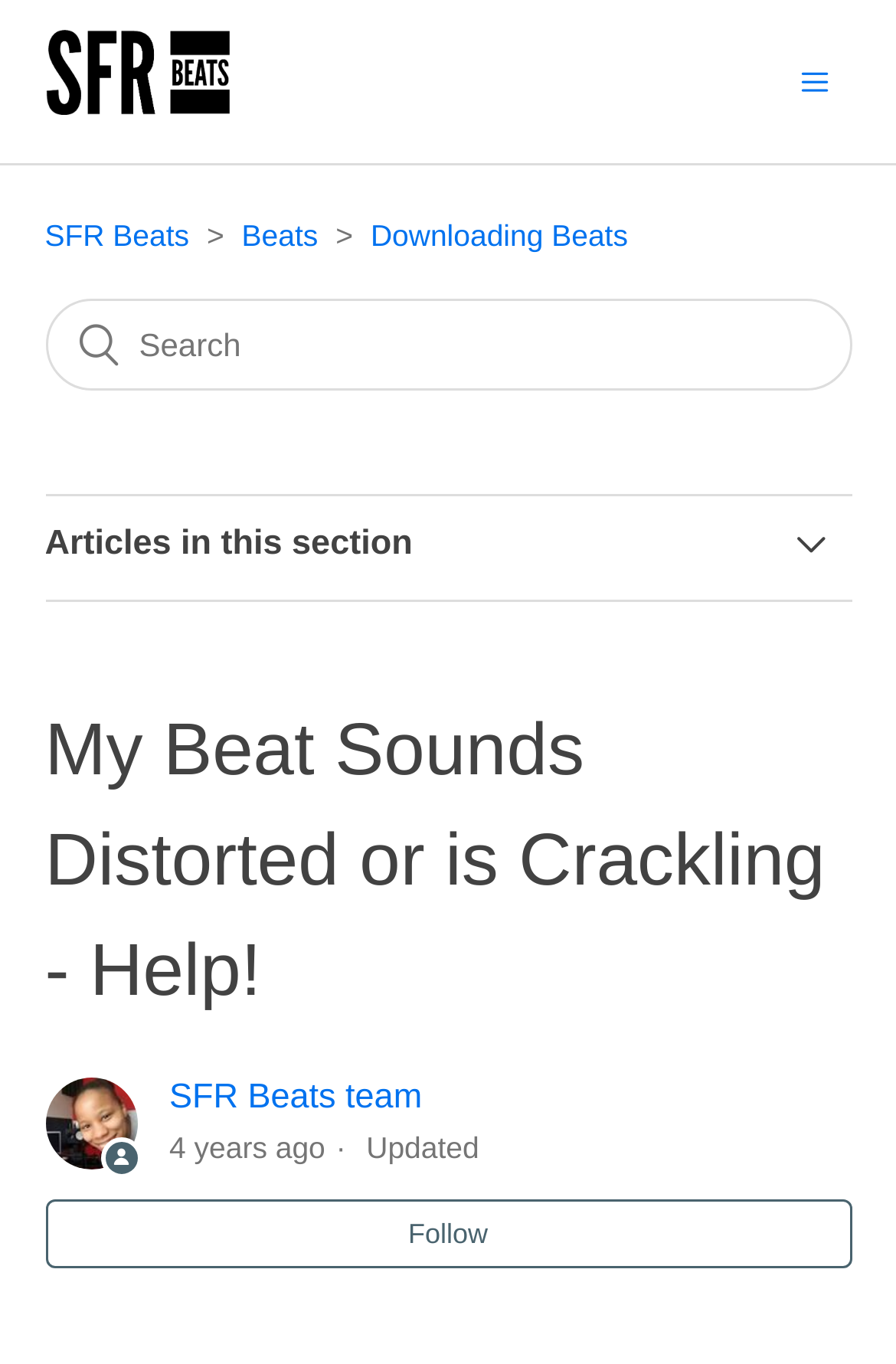Identify the bounding box coordinates necessary to click and complete the given instruction: "Go to SFR Beats Help Center home page".

[0.05, 0.063, 0.257, 0.091]